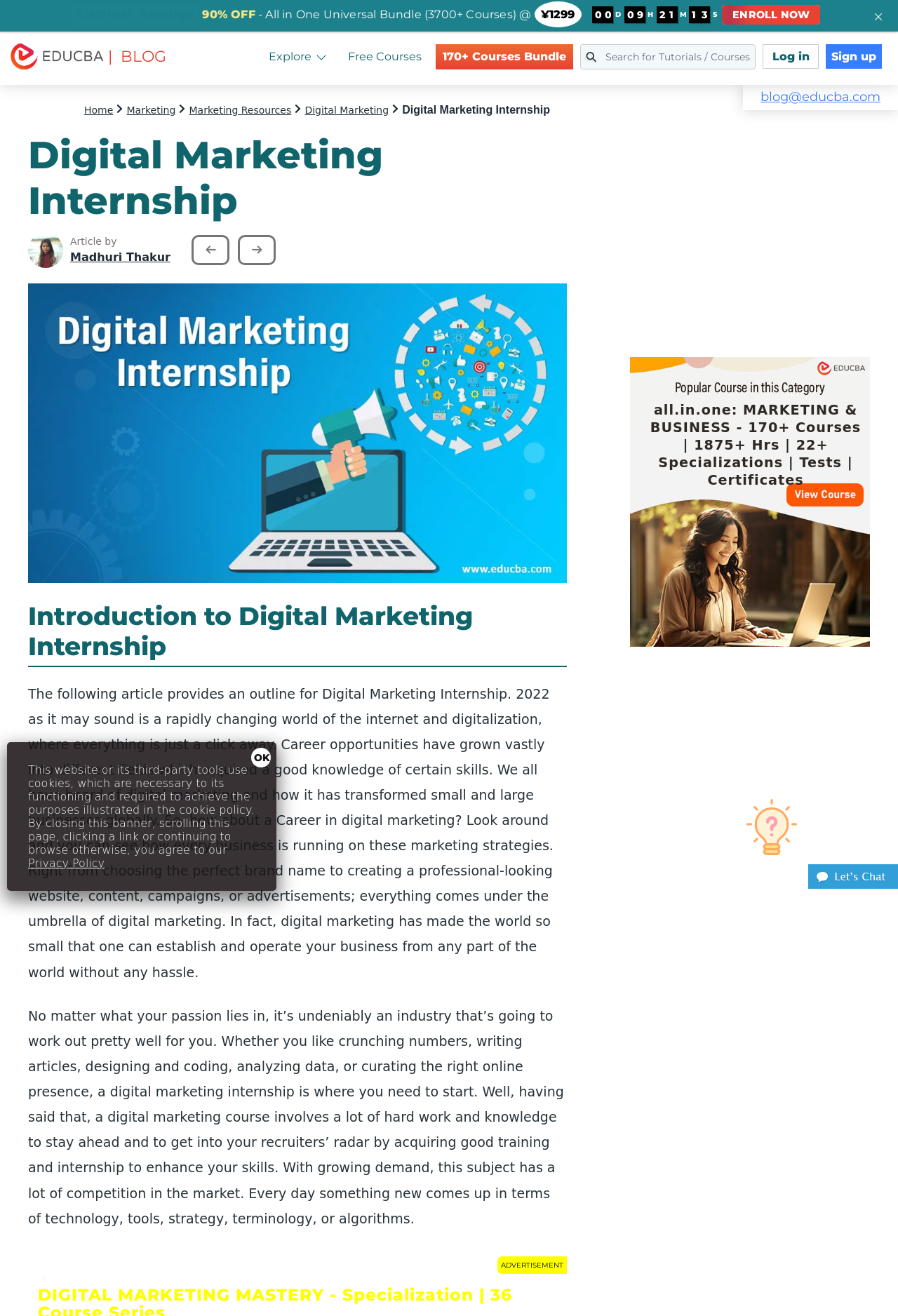What is the topic of the article?
Based on the image, please offer an in-depth response to the question.

I found the answer by looking at the main heading of the article, which is 'Digital Marketing Internship'. This heading is prominent and indicates the topic of the article.